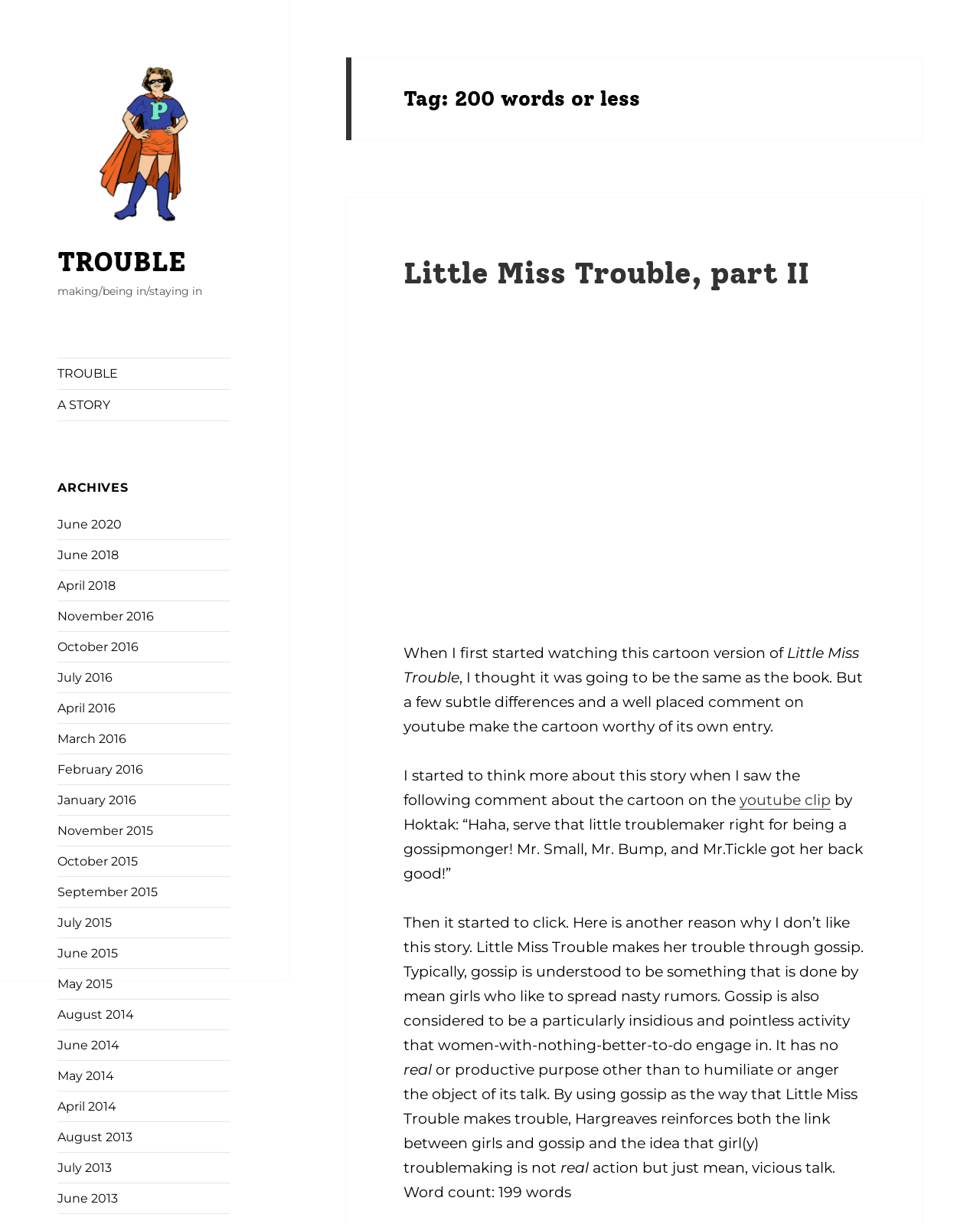Write a detailed summary of the webpage.

This webpage appears to be a blog post or article with a focus on storytelling and analysis. At the top of the page, there is a prominent link and image with the title "TROUBLE" in bold font. Below this, there is a series of links and text, including the phrase "making/being in/staying in" and another link to "A STORY".

On the left side of the page, there is a list of archived links, organized by month and year, with headings such as "June 2020" and "April 2018". This list takes up a significant portion of the page.

The main content of the page is a blog post or article, which appears to be a personal reflection or analysis of a story called "Little Miss Trouble". The post is divided into several paragraphs, with headings and subheadings. The text discusses the story, its themes, and the author's thoughts on gossip and troublemaking.

There are several links and embedded objects throughout the post, including a link to a YouTube clip and an embedded plugin object. The post also includes quotes and references to other sources, such as a comment on YouTube.

At the bottom of the page, there is a word count indicator, which shows that the post contains 199 words. Overall, the page has a clean and organized layout, with a focus on presenting the author's thoughts and analysis in a clear and readable format.